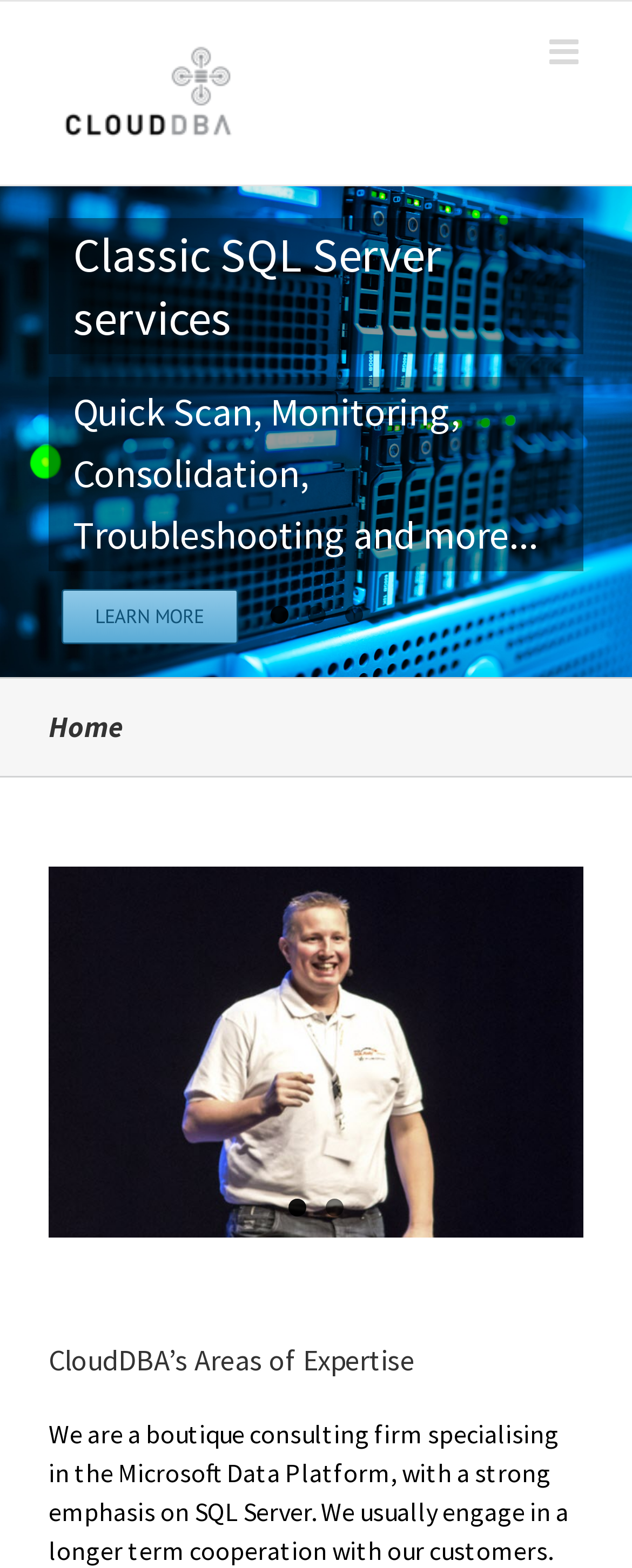What is the purpose of the 'LEARN MORE' link?
Based on the visual content, answer with a single word or a brief phrase.

To learn more about CloudDBA